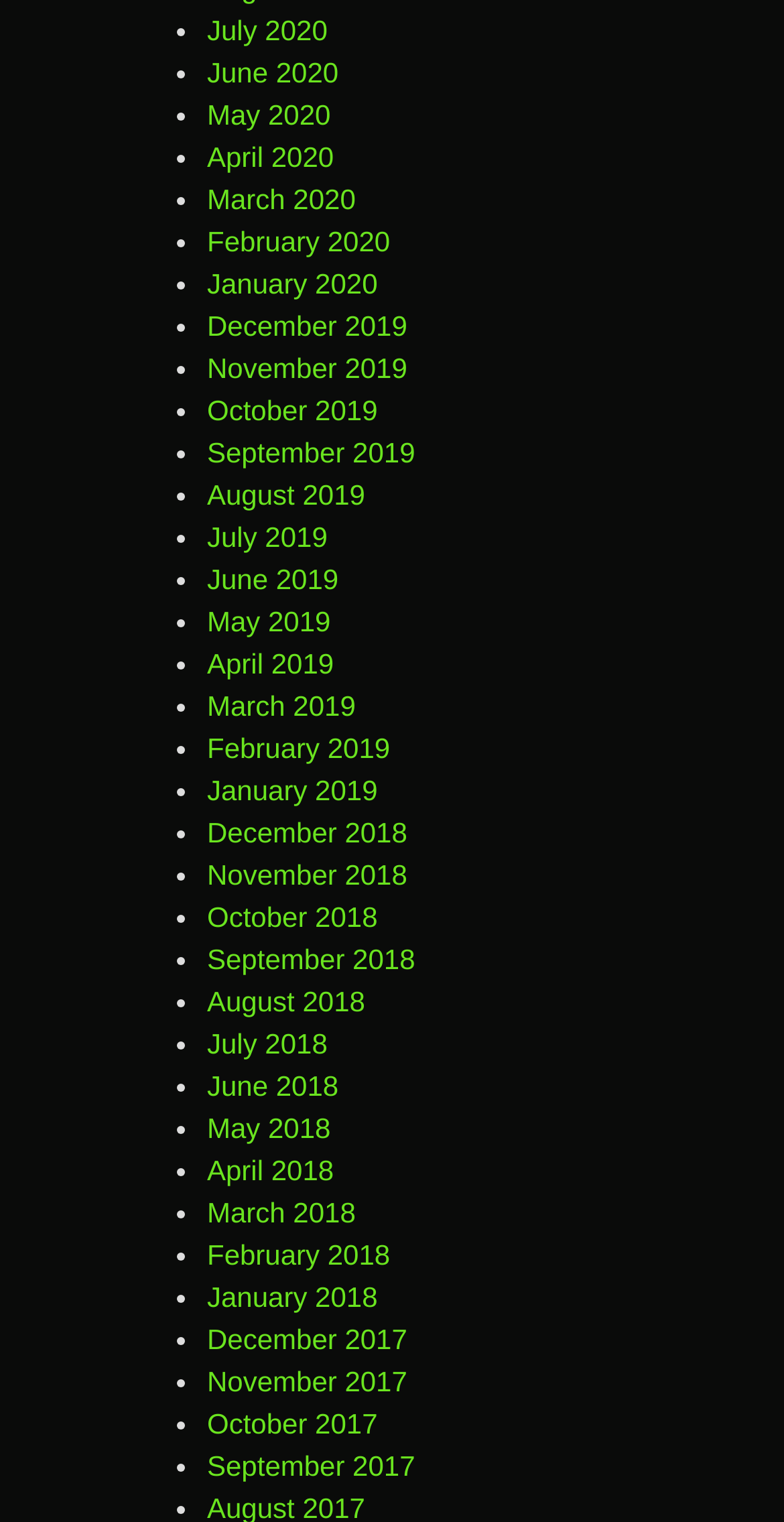How many links are there on the webpage?
Using the image, give a concise answer in the form of a single word or short phrase.

24